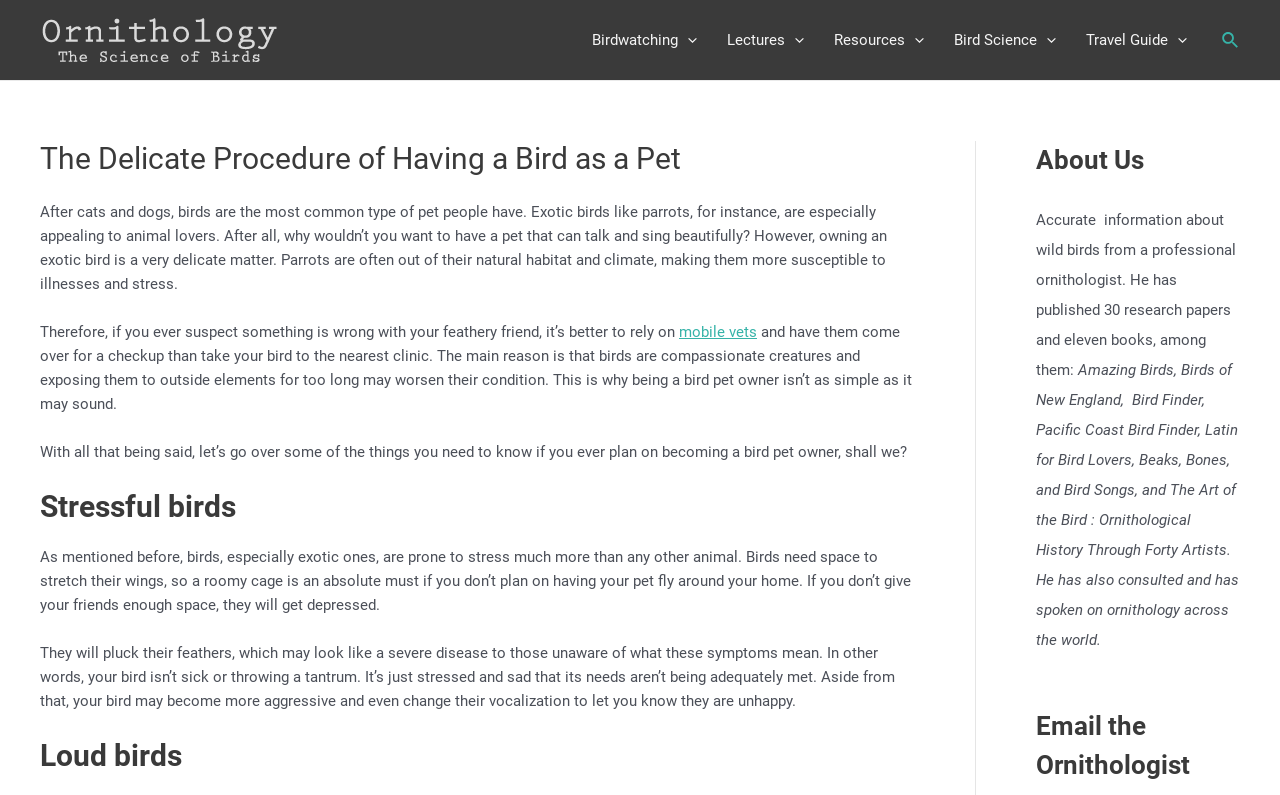Provide the bounding box coordinates, formatted as (top-left x, top-left y, bottom-right x, bottom-right y), with all values being floating point numbers between 0 and 1. Identify the bounding box of the UI element that matches the description: Lectures

[0.556, 0.0, 0.64, 0.101]